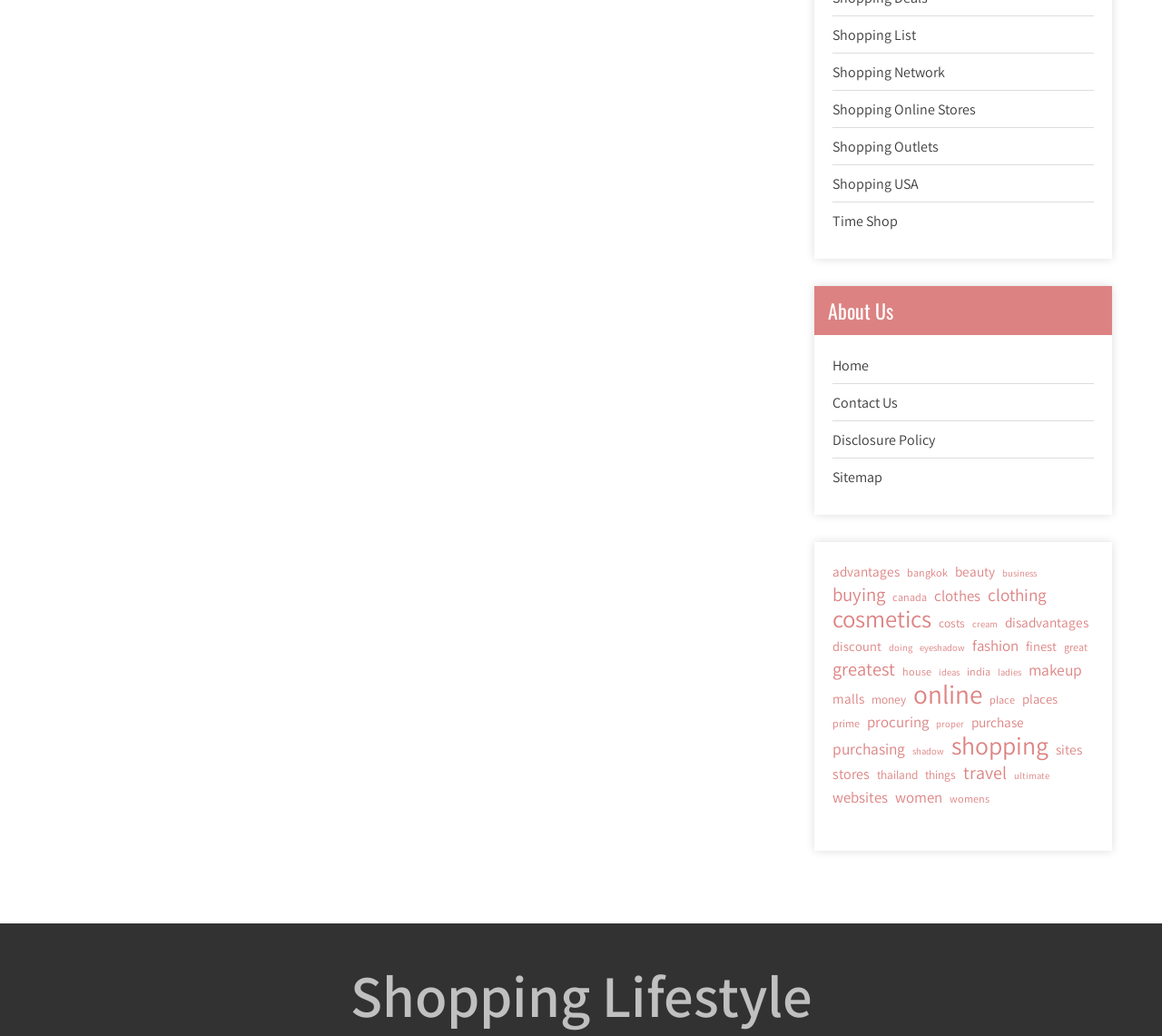Determine the bounding box coordinates of the element that should be clicked to execute the following command: "Go to About Us".

[0.701, 0.276, 0.957, 0.323]